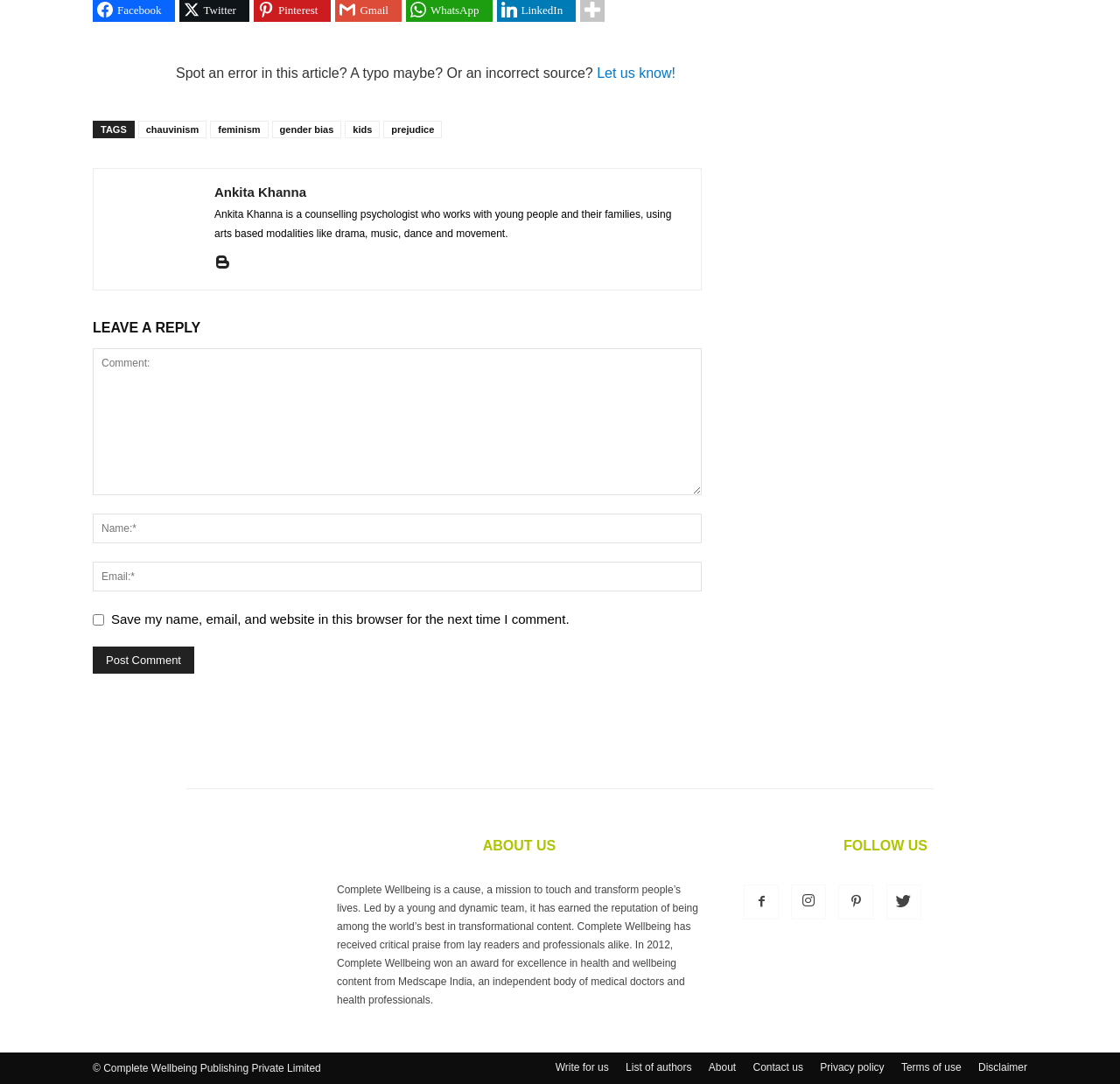Please identify the bounding box coordinates of the area that needs to be clicked to fulfill the following instruction: "Leave a reply."

[0.083, 0.291, 0.627, 0.316]